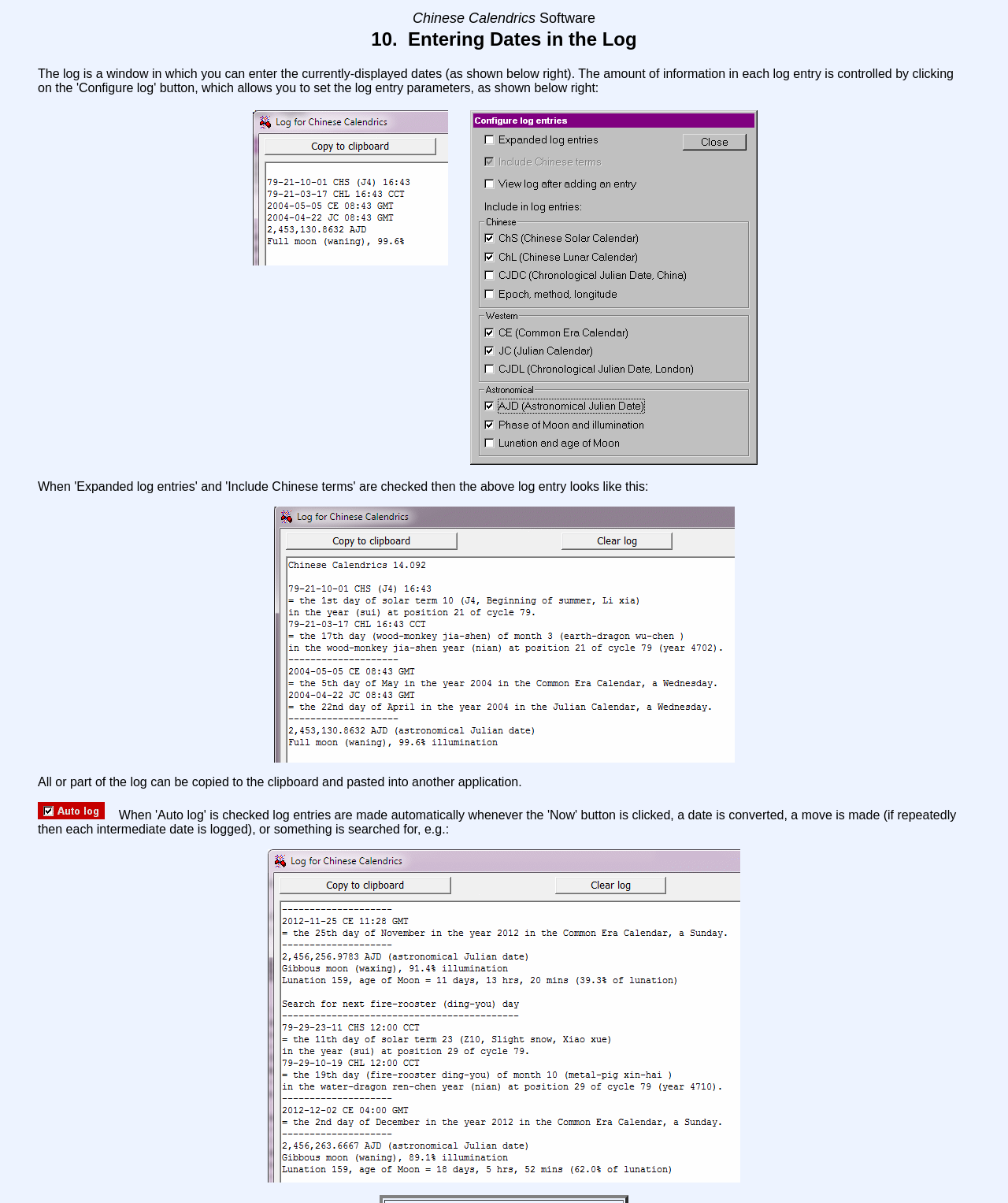Give a one-word or phrase response to the following question: How many images are on the webpage?

3